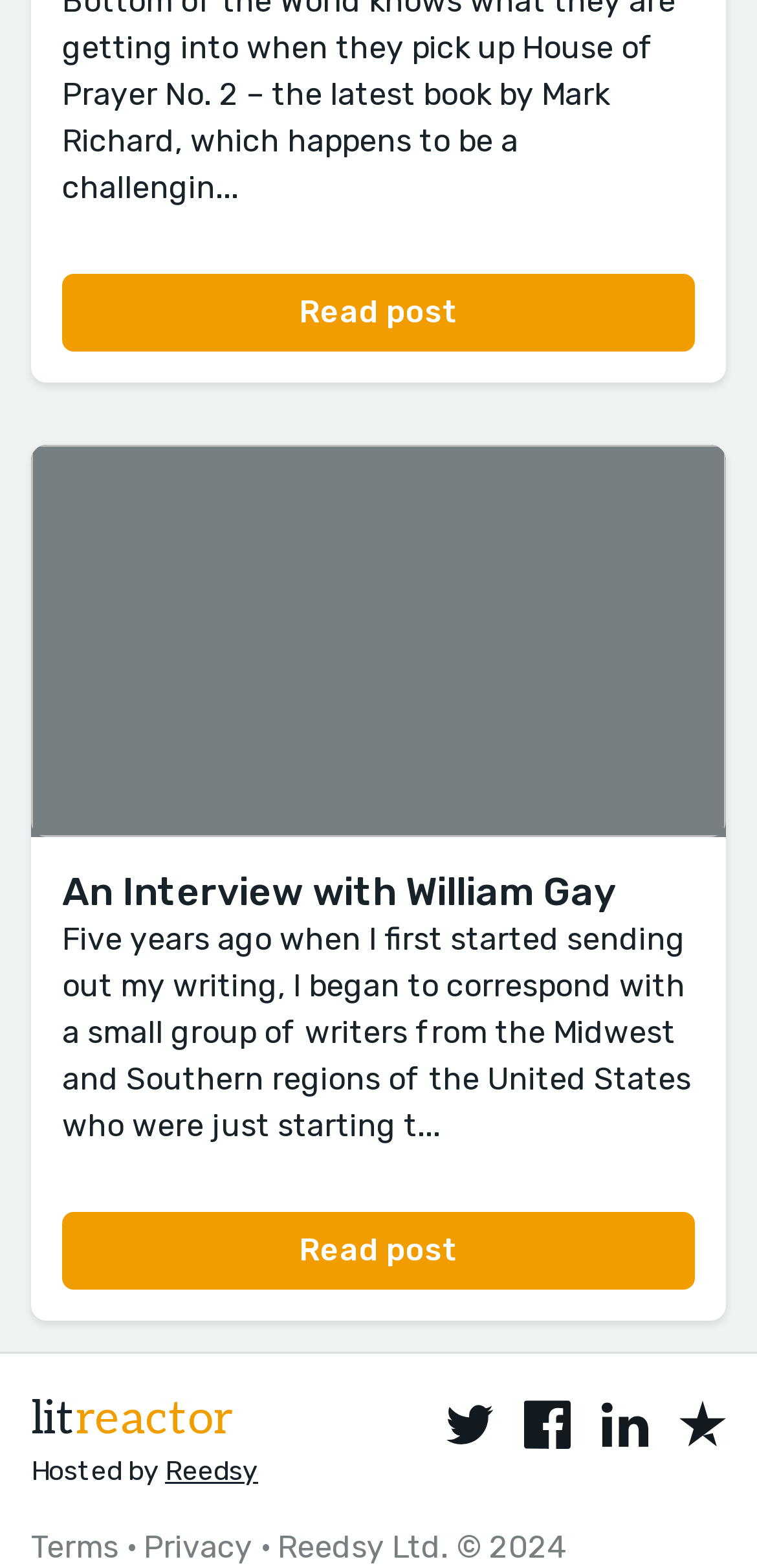Please find the bounding box coordinates of the element that must be clicked to perform the given instruction: "Read the interview with William Gay". The coordinates should be four float numbers from 0 to 1, i.e., [left, top, right, bottom].

[0.041, 0.284, 0.959, 0.842]